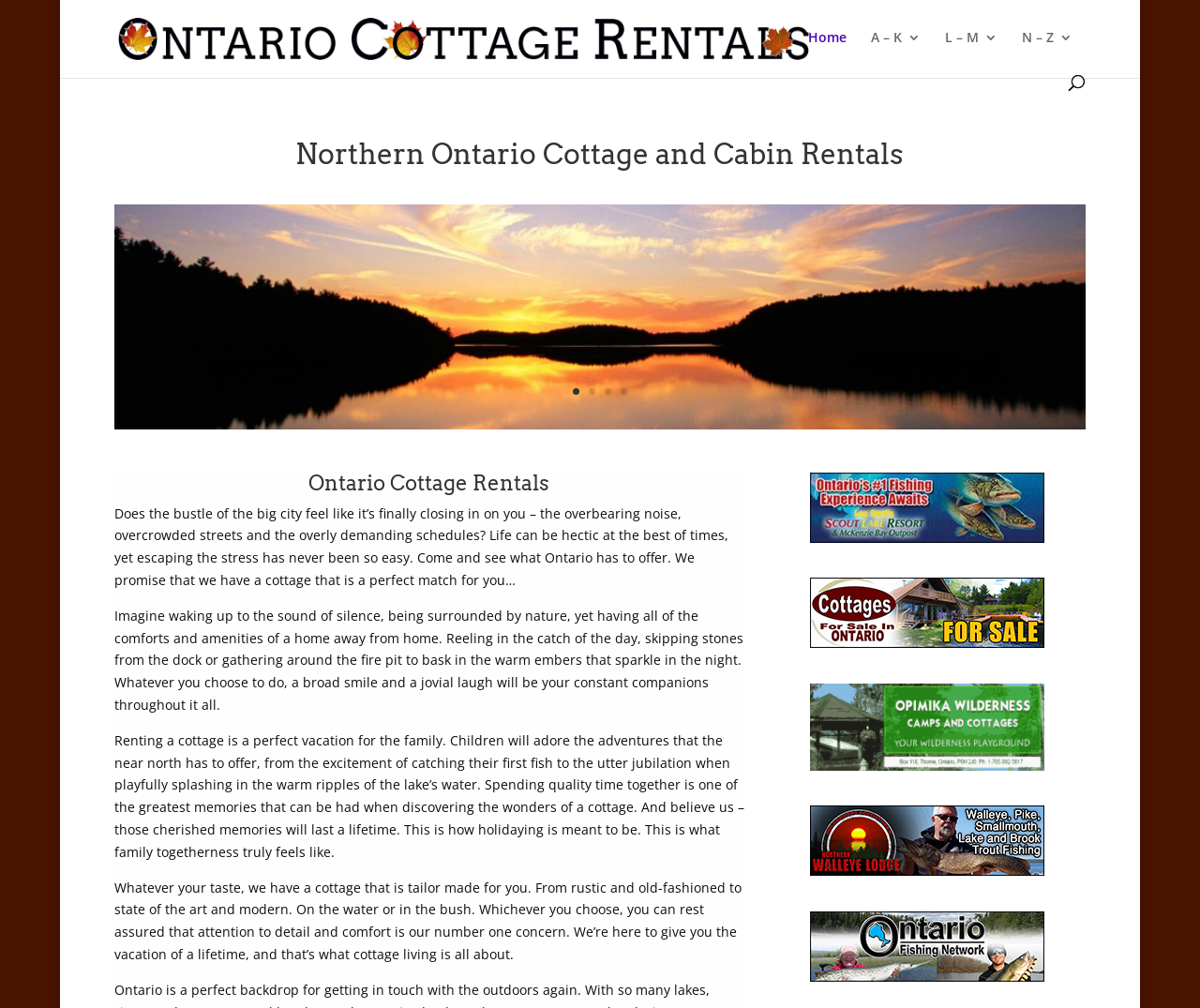Identify the bounding box coordinates for the UI element that matches this description: "alt="Cottage Ontario"".

[0.675, 0.629, 0.87, 0.647]